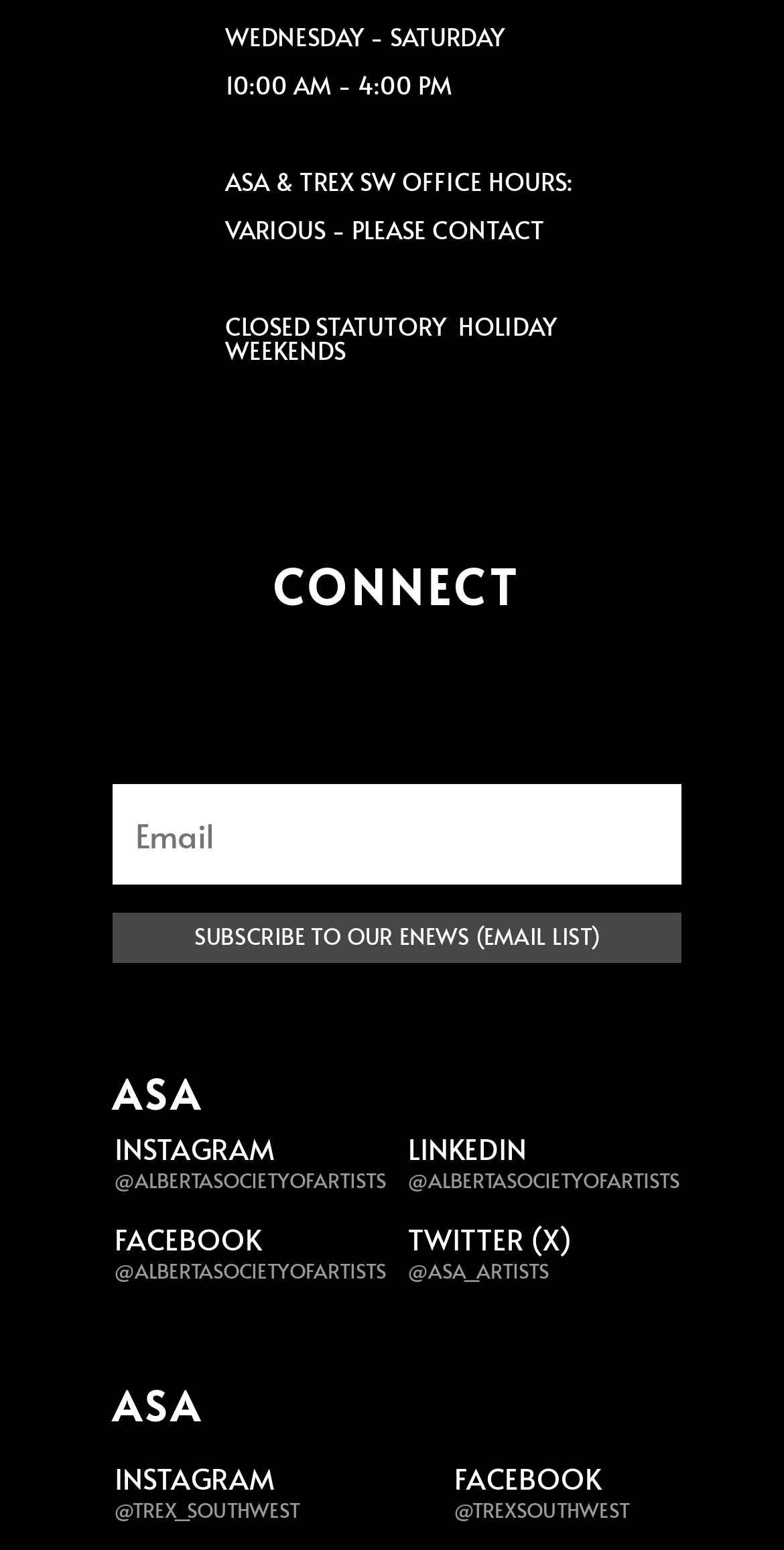Please find and report the bounding box coordinates of the element to click in order to perform the following action: "View our Twitter page". The coordinates should be expressed as four float numbers between 0 and 1, in the format [left, top, right, bottom].

[0.52, 0.788, 0.728, 0.812]